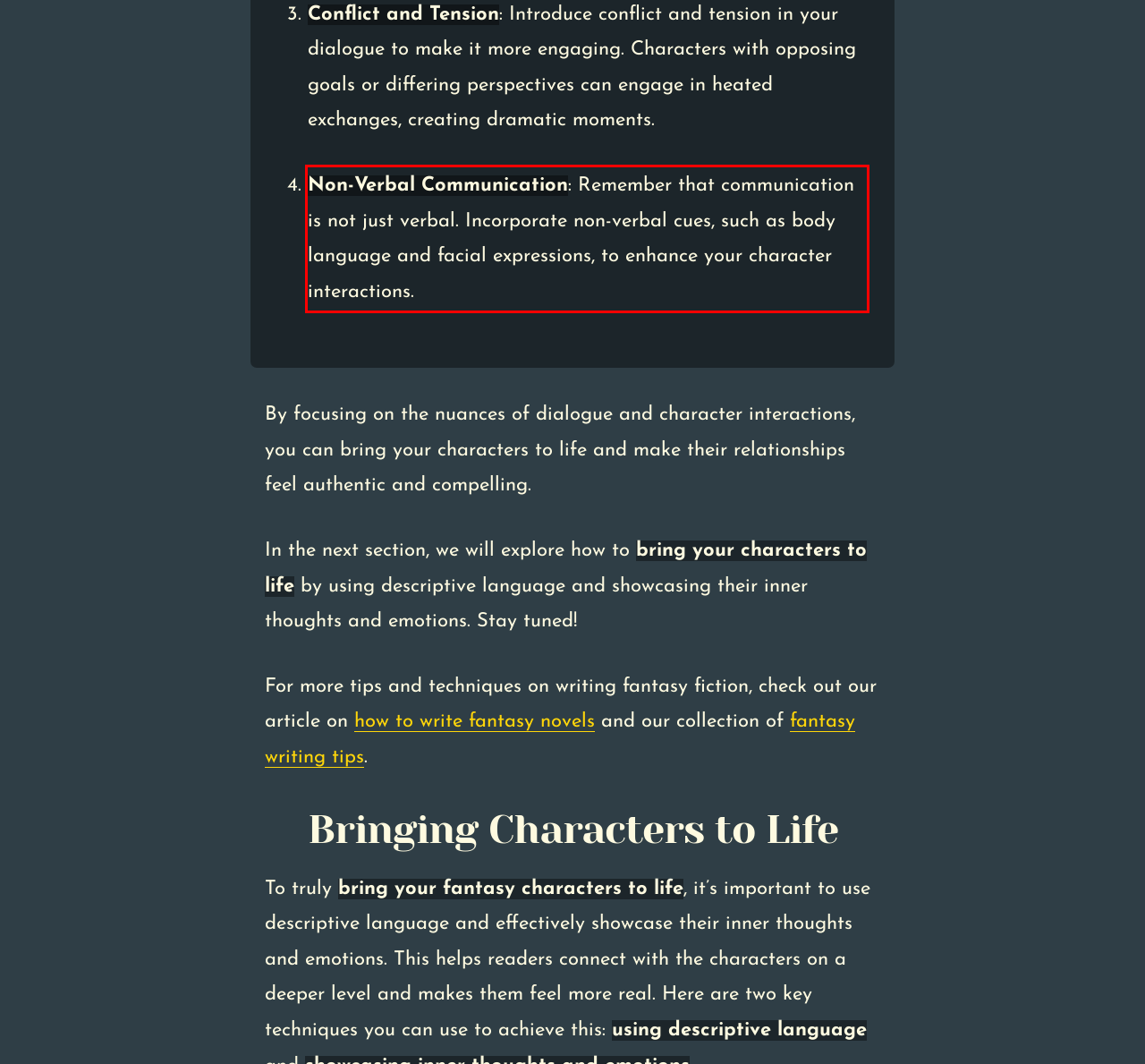Identify and transcribe the text content enclosed by the red bounding box in the given screenshot.

Non-Verbal Communication: Remember that communication is not just verbal. Incorporate non-verbal cues, such as body language and facial expressions, to enhance your character interactions.